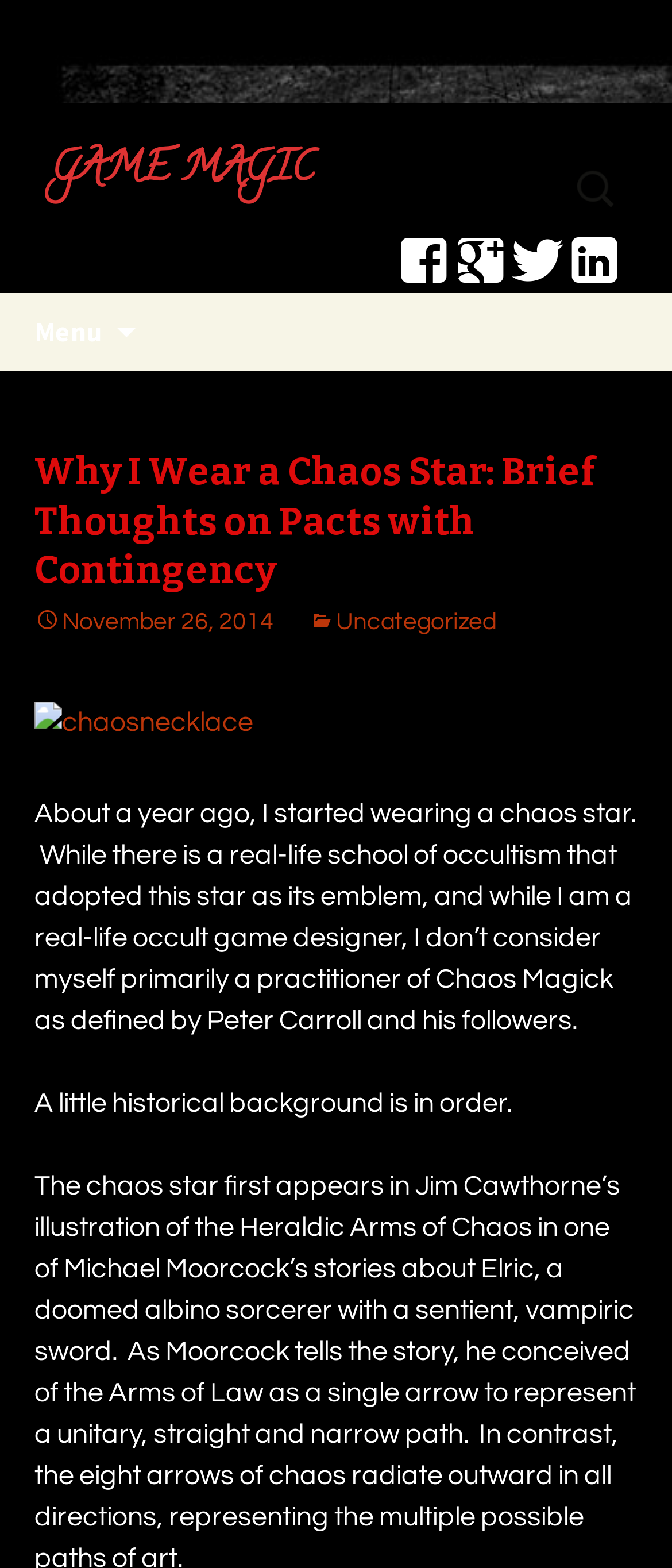Using a single word or phrase, answer the following question: 
What is the category of the article?

Uncategorized